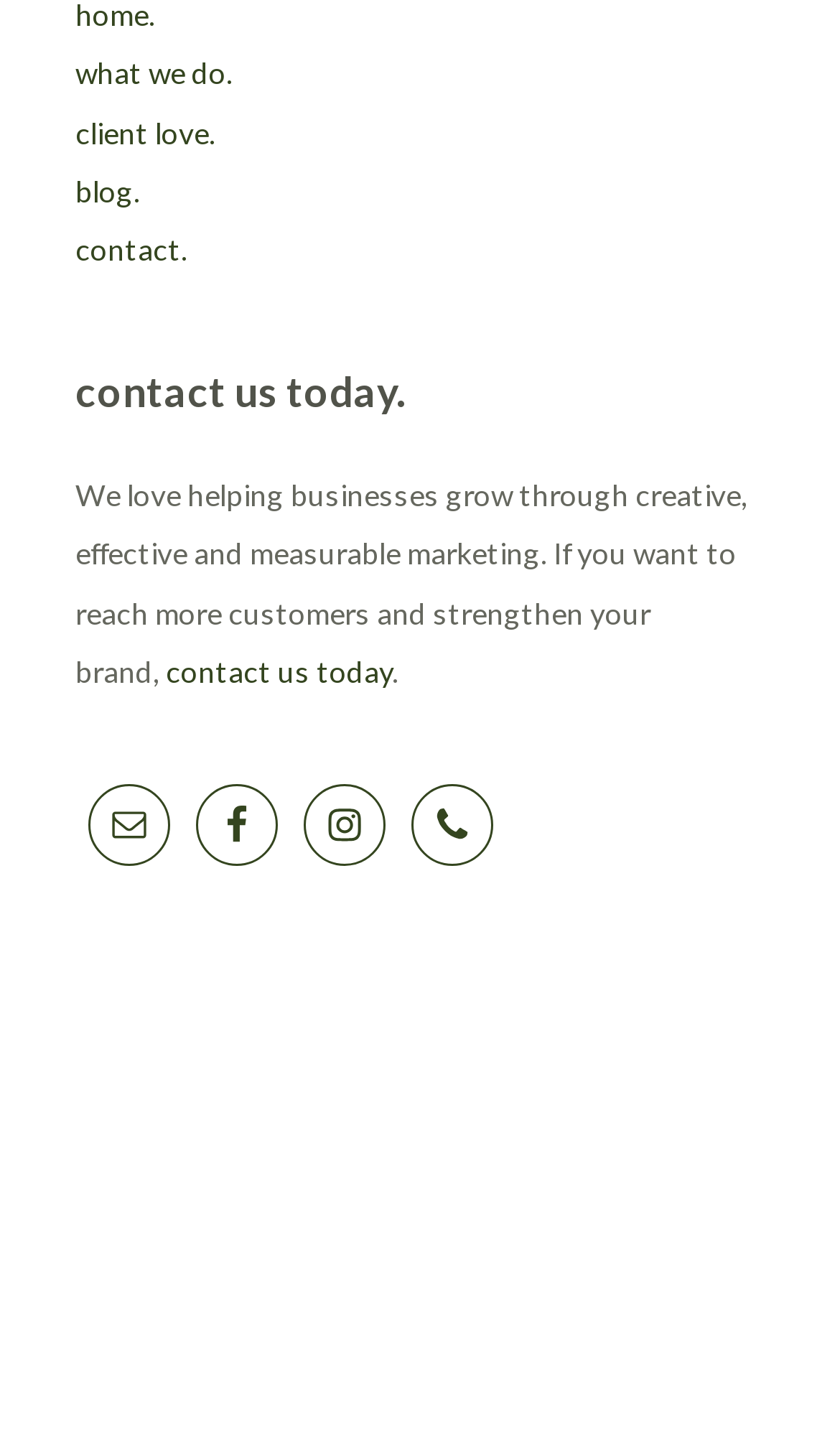Indicate the bounding box coordinates of the element that must be clicked to execute the instruction: "Click what we do". The coordinates should be given as four float numbers between 0 and 1, i.e., [left, top, right, bottom].

[0.09, 0.038, 0.277, 0.063]